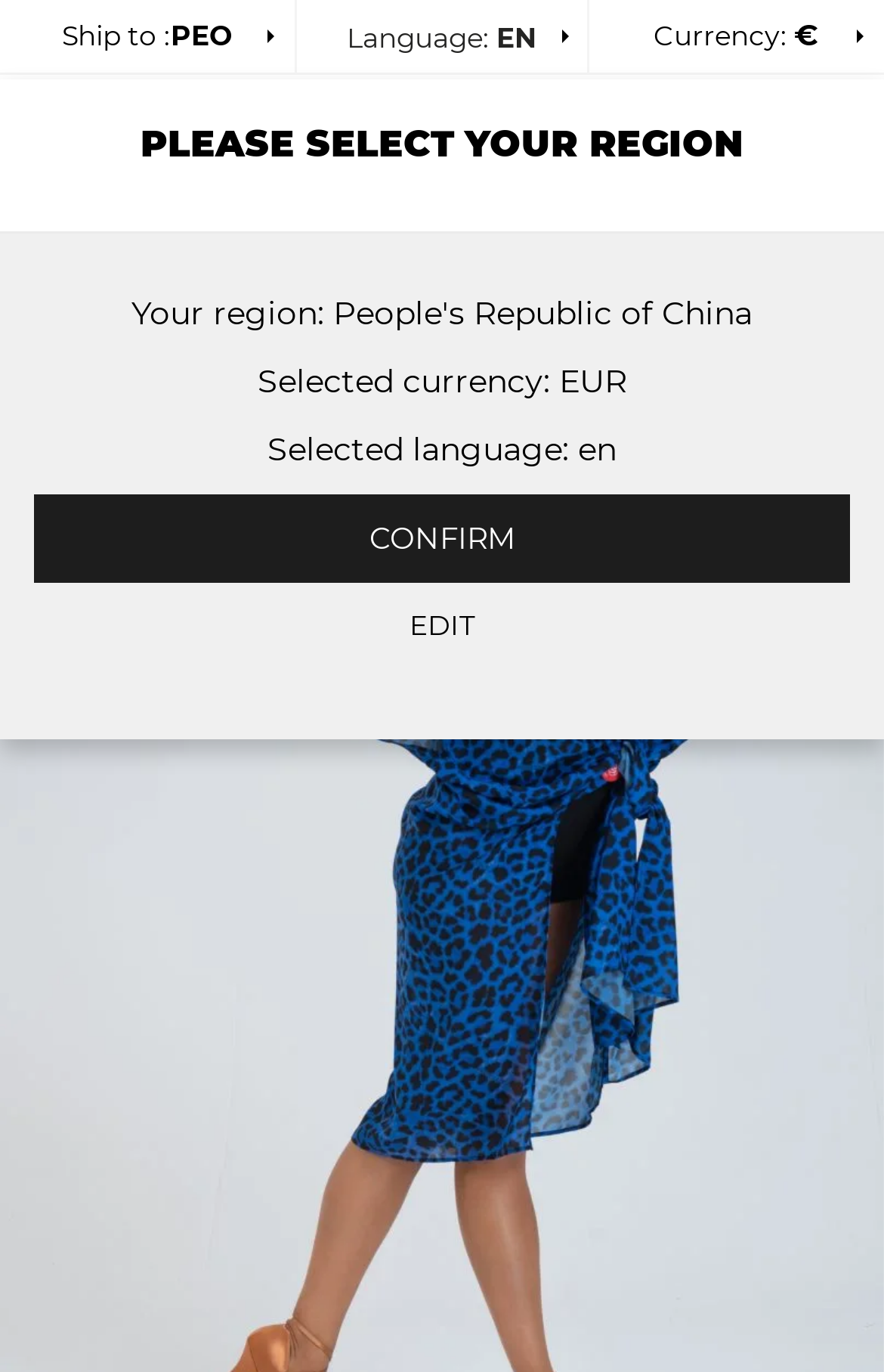Please answer the following question using a single word or phrase: 
How many buttons are there in the region selection tooltip?

2